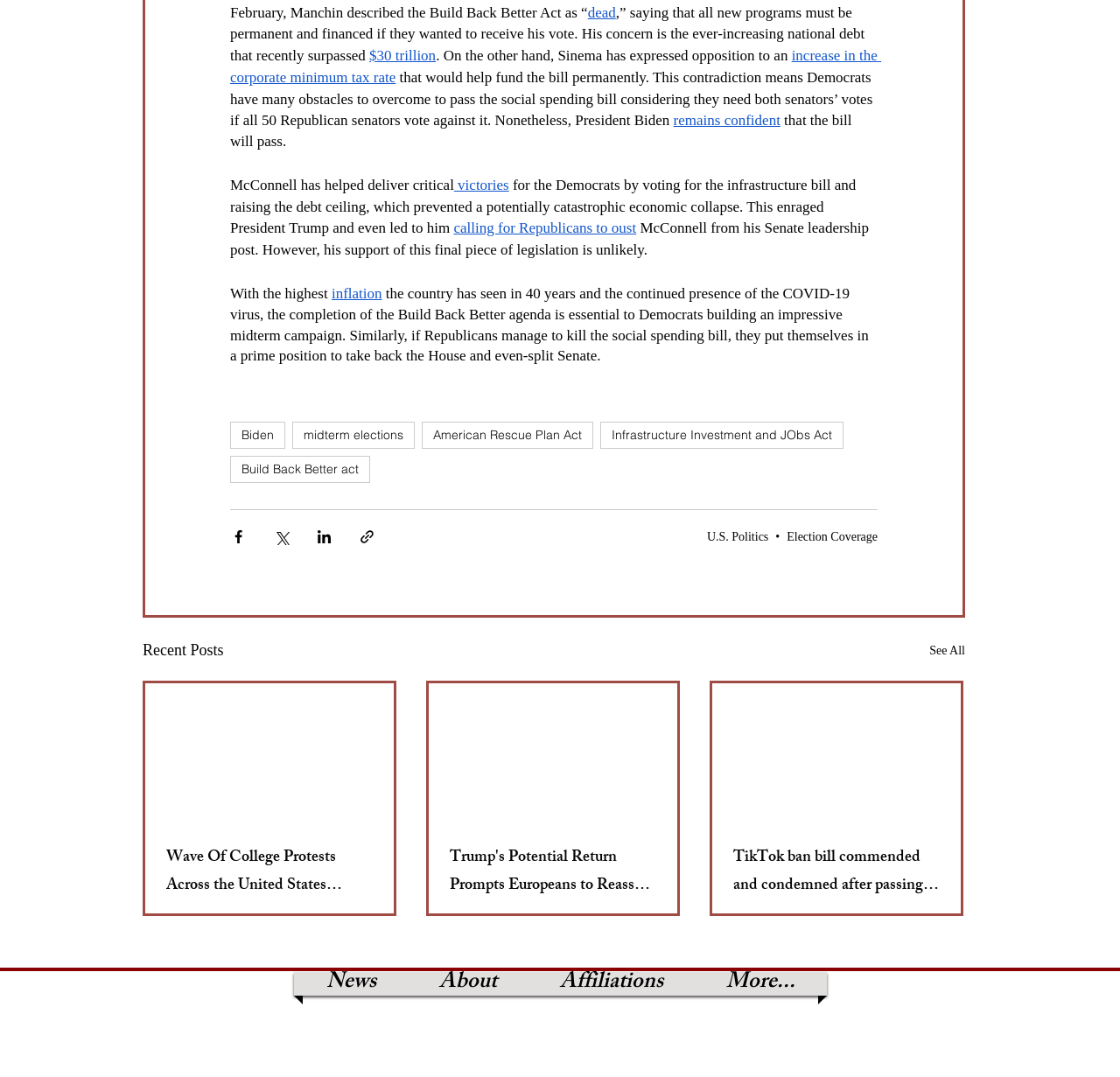Identify the bounding box for the UI element that is described as follows: "aria-label="LinkedIn"".

[0.541, 0.936, 0.572, 0.967]